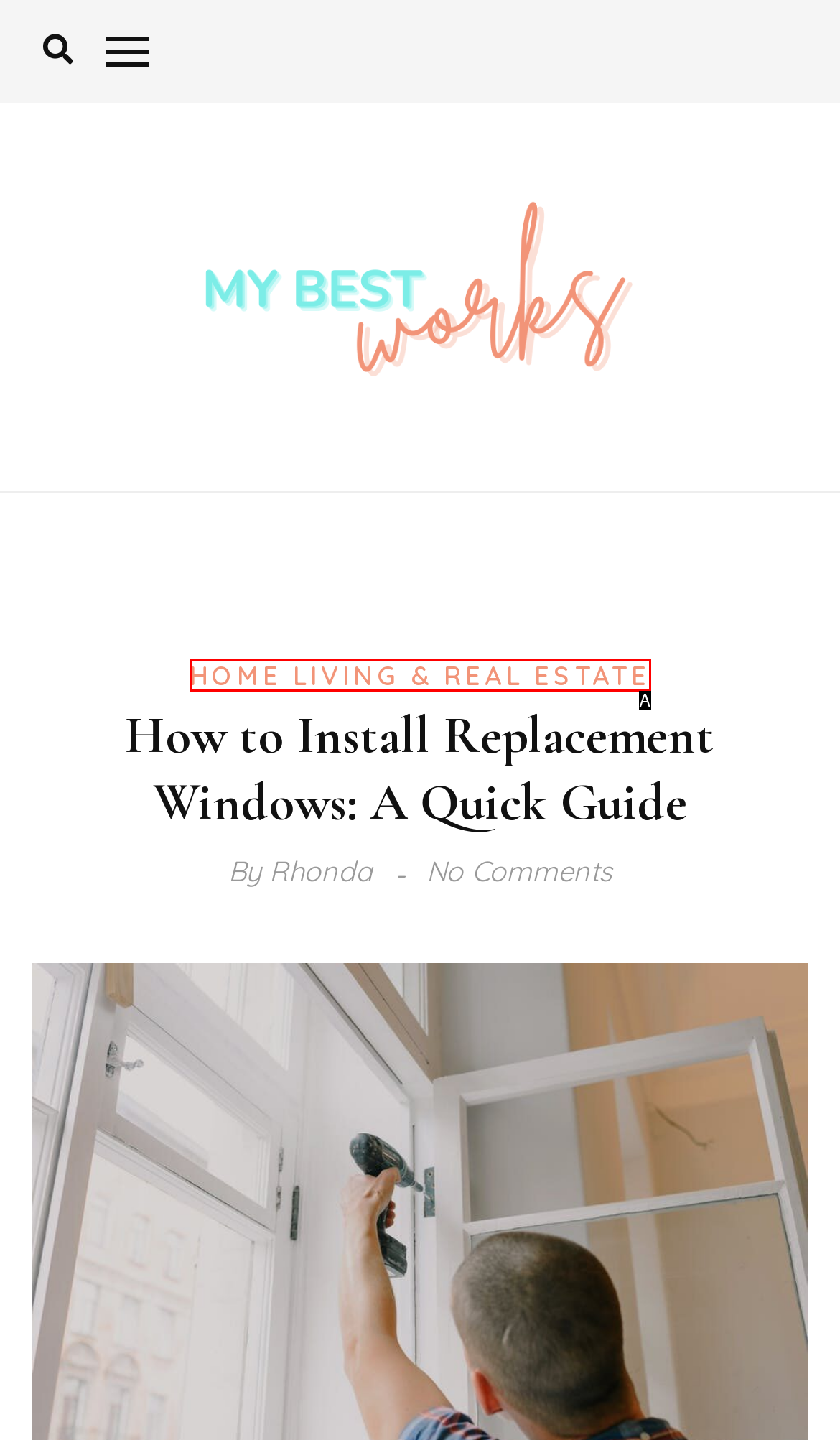Match the element description: Home Living & Real Estate to the correct HTML element. Answer with the letter of the selected option.

A